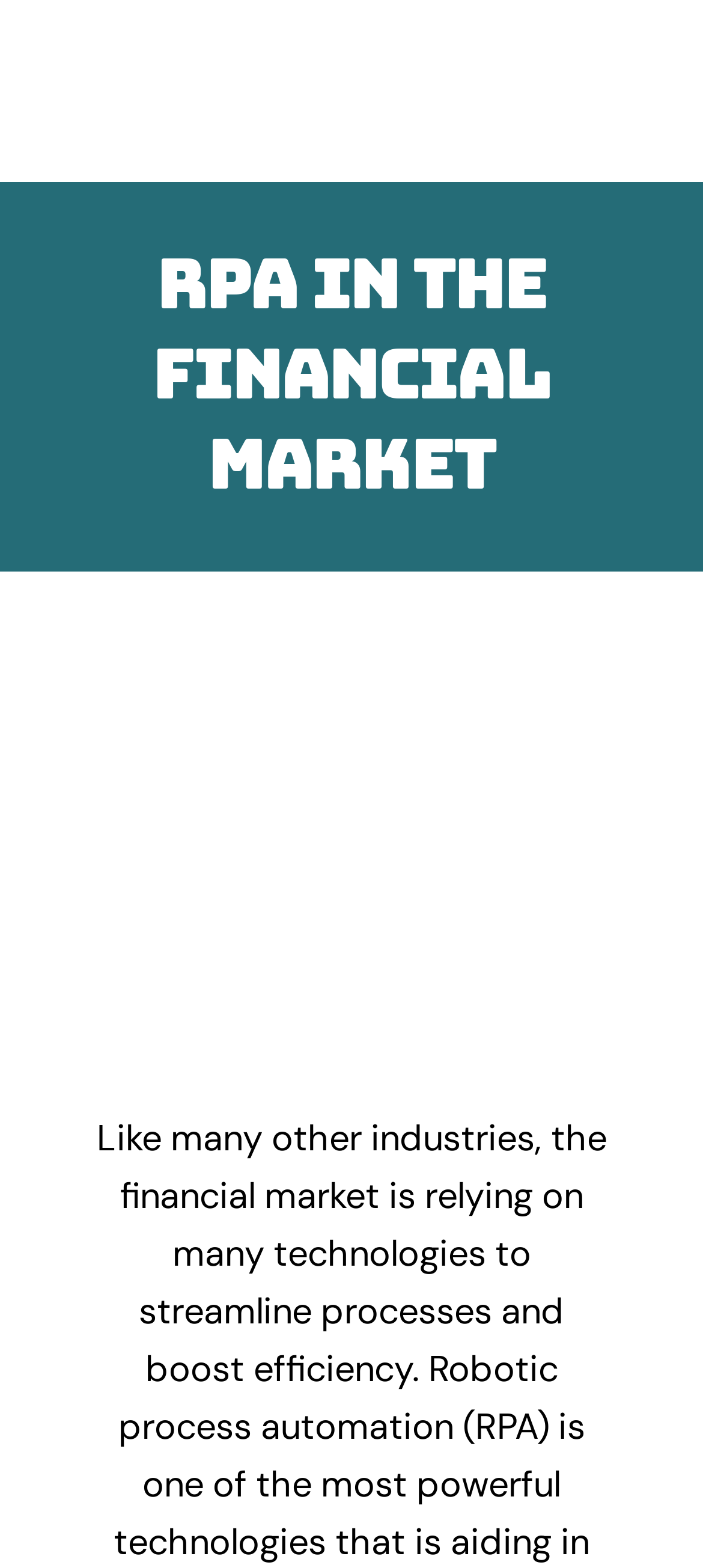Detail the webpage's structure and highlights in your description.

The webpage is about Robotic Process Automation (RPA) in the financial market, with a focus on digital workforce solutions. At the top of the page, there is a header section that spans the entire width, containing a link to "Digital Workforce Solution" with a corresponding logo image to the left. The logo is a representation of a leading provider of RPA consulting services. 

To the right of the header section, there is a navigation menu button labeled "Menu" with an arrow icon, which is currently not expanded. 

Below the header section, there is a prominent heading that reads "RPA in the Financial Market", taking up most of the page width. Underneath the heading, there is a large image related to RPA in the financial market, which occupies a significant portion of the page.